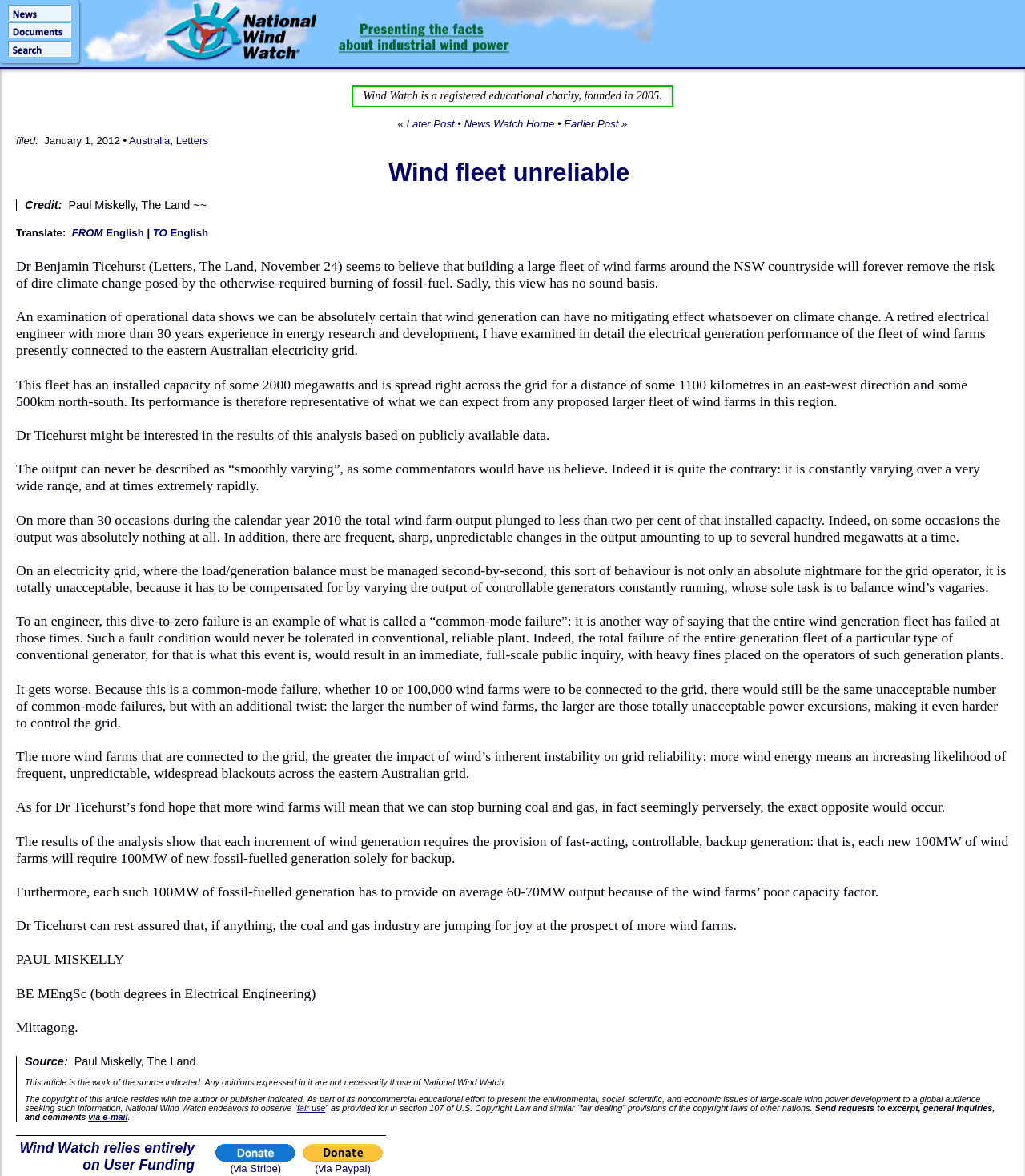What is the name of the educational charity?
Based on the screenshot, provide your answer in one word or phrase.

Wind Watch